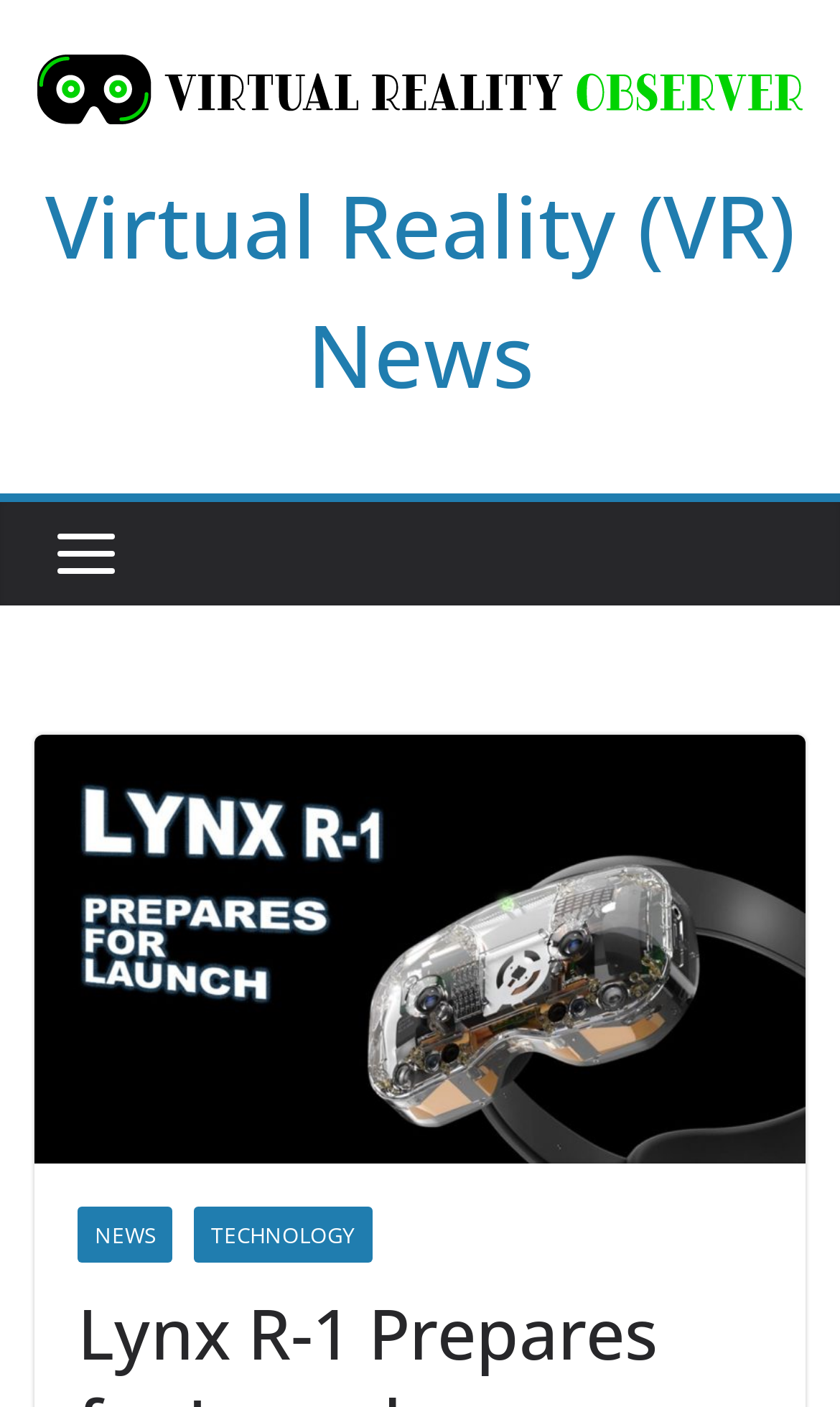Find the bounding box coordinates for the HTML element specified by: "NEWS".

[0.092, 0.858, 0.205, 0.898]